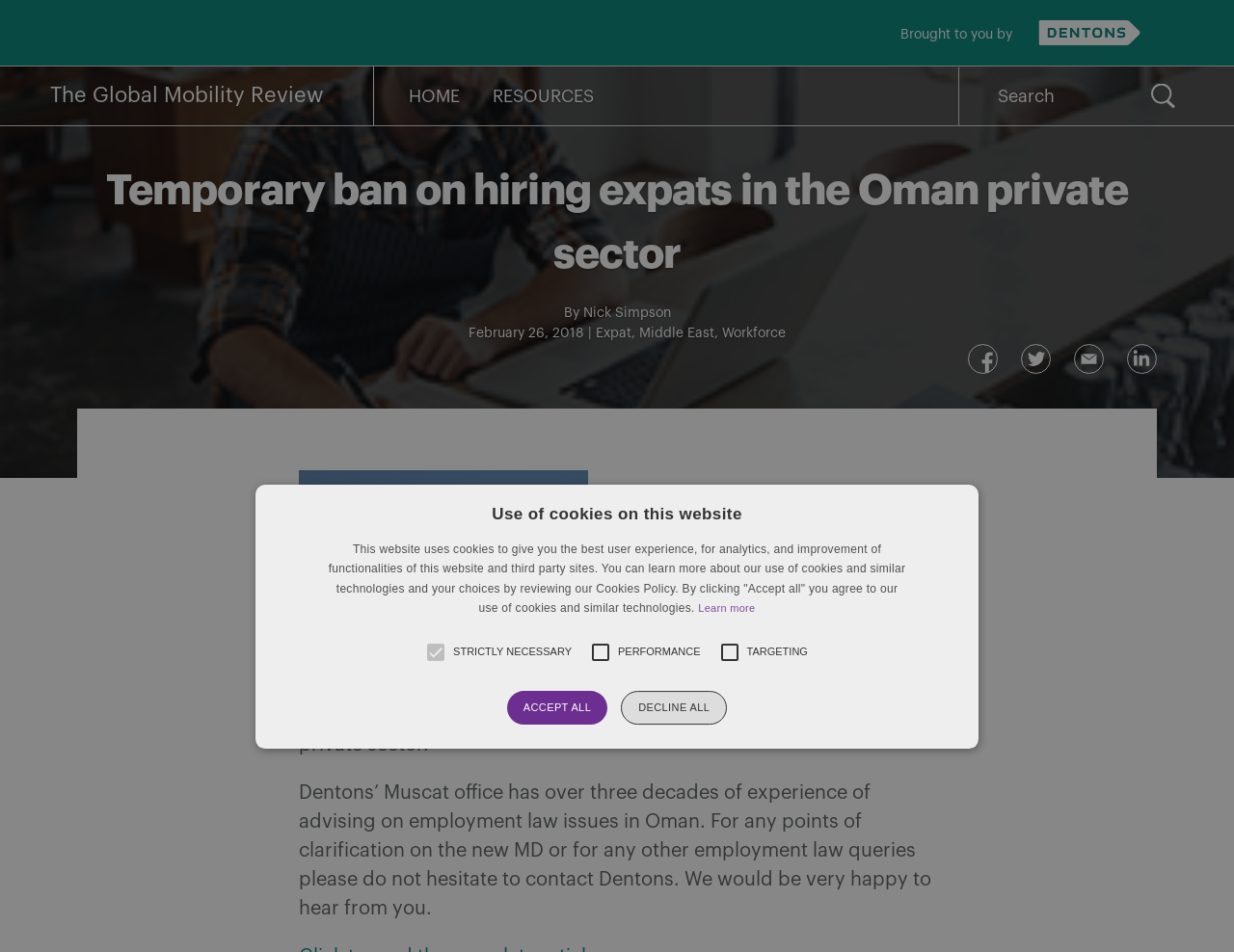Locate the bounding box coordinates of the item that should be clicked to fulfill the instruction: "Go to the HOME page".

[0.331, 0.092, 0.373, 0.11]